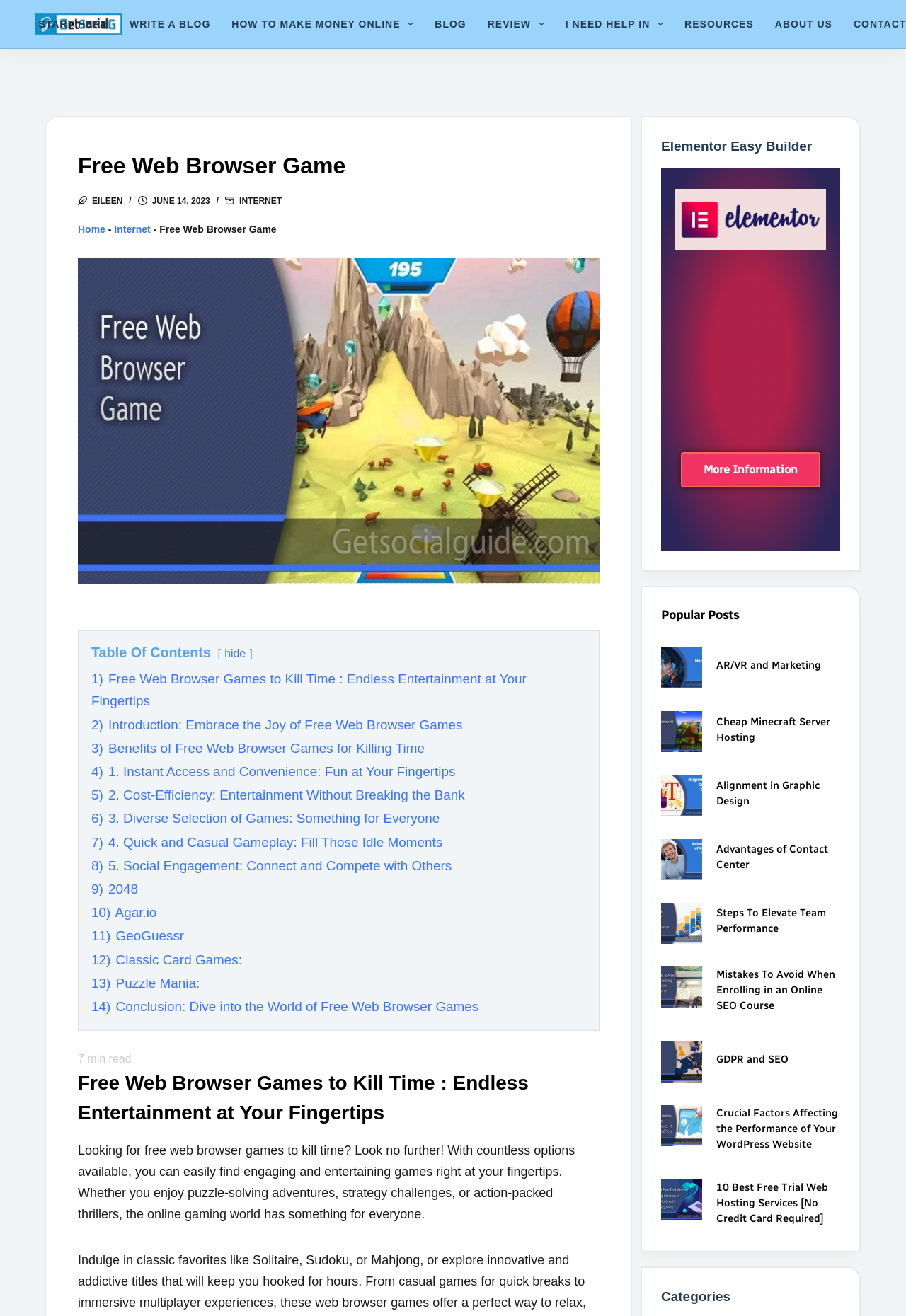Extract the bounding box coordinates for the UI element described as: "alt="GDPR and SEO"".

[0.73, 0.791, 0.775, 0.822]